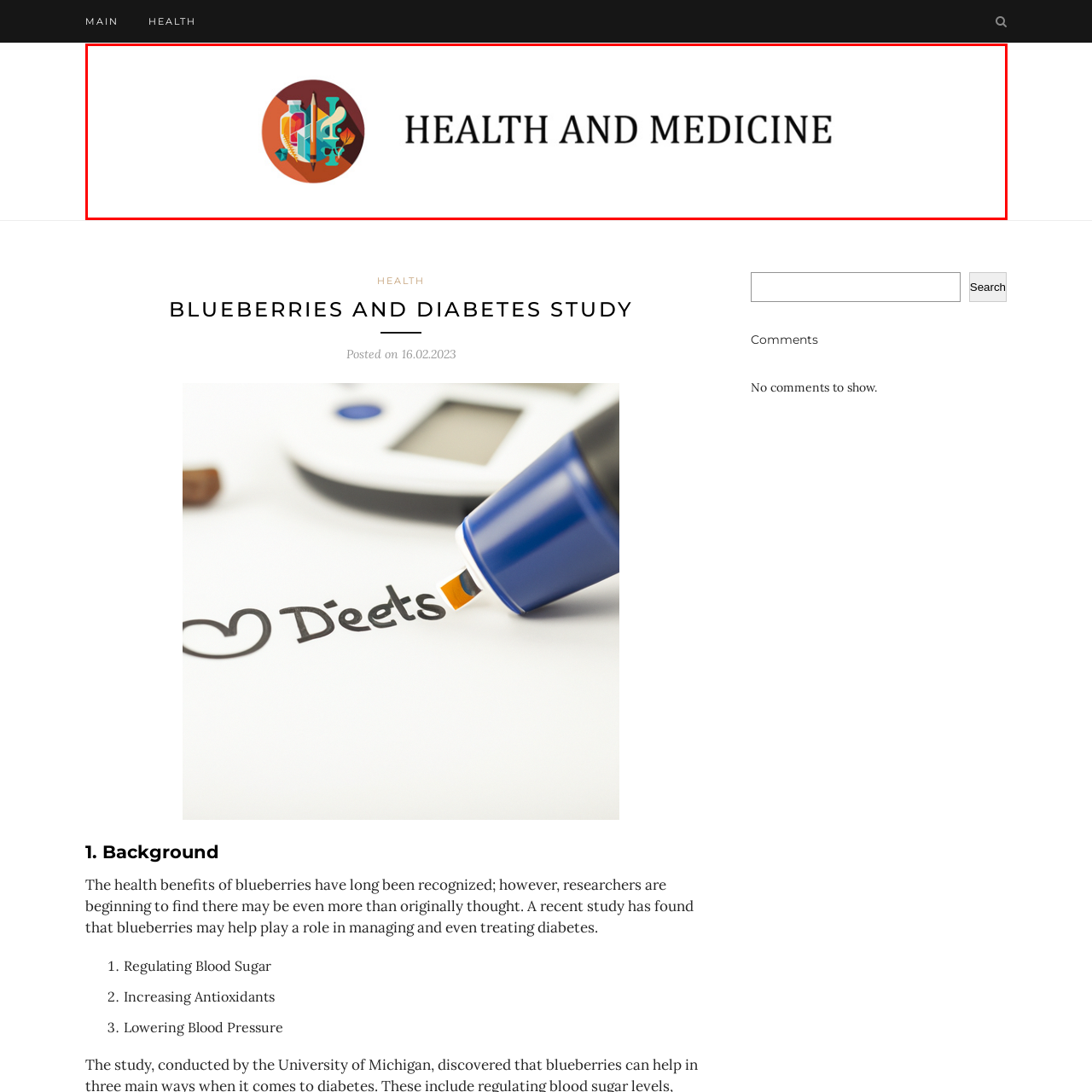Concentrate on the image area surrounded by the red border and answer the following question comprehensively: What is the theme of the logo?

The logo is described as representing the theme of 'Health and Medicine', which is also emphasized by the bold text 'HEALTH AND MEDICINE'.